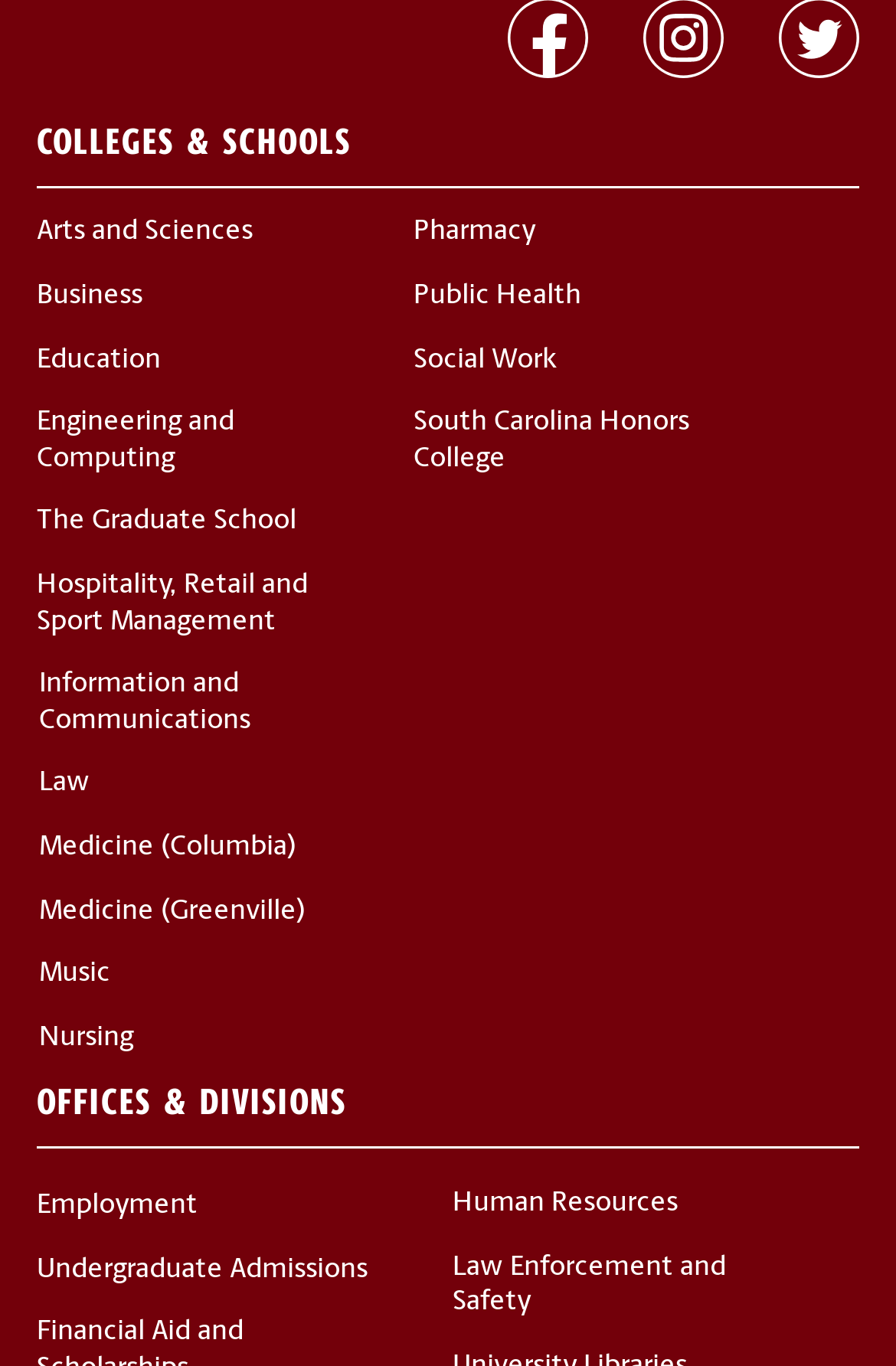Determine the bounding box coordinates of the region to click in order to accomplish the following instruction: "access Undergraduate Admissions". Provide the coordinates as four float numbers between 0 and 1, specifically [left, top, right, bottom].

[0.041, 0.918, 0.41, 0.944]